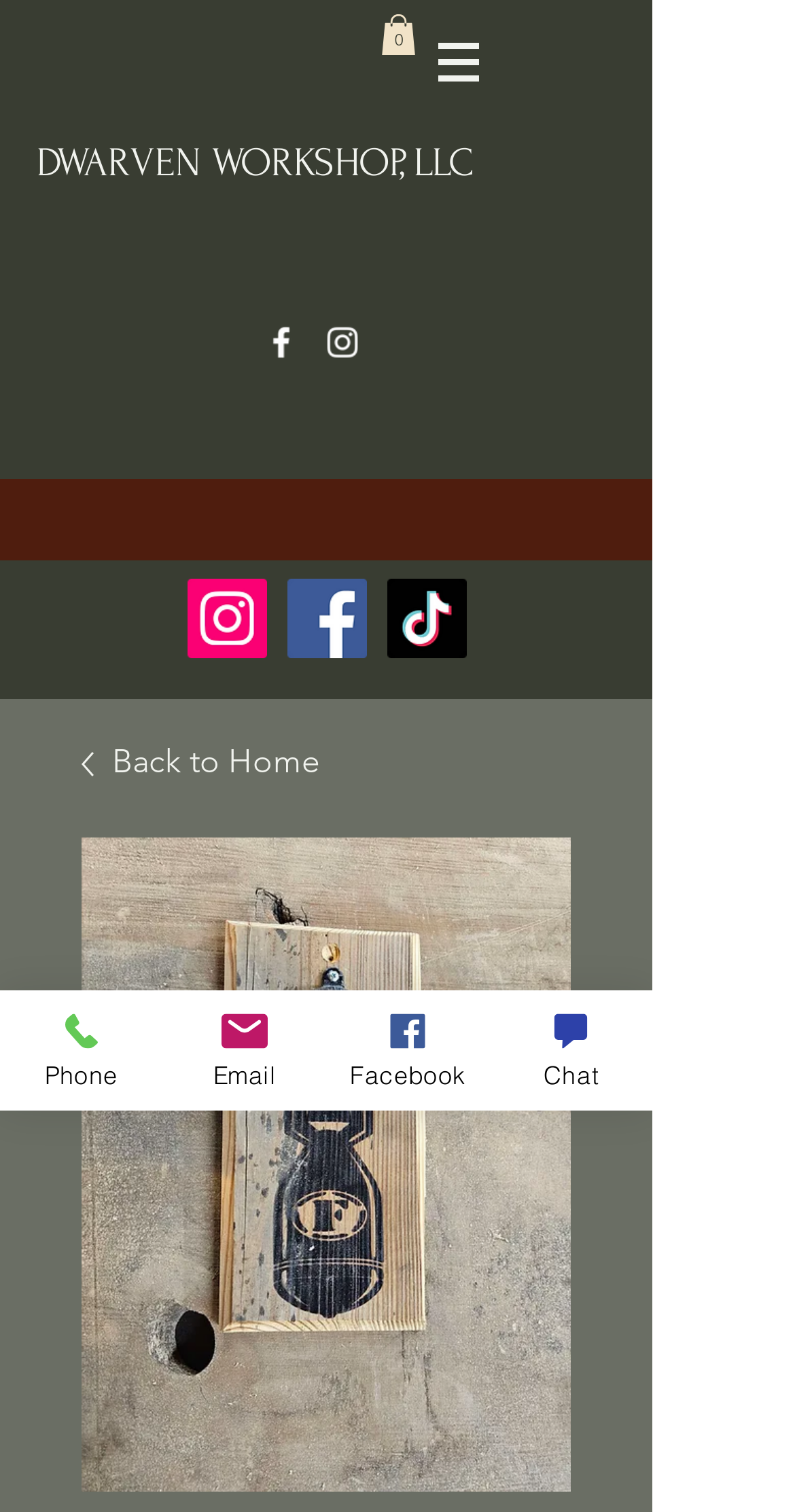Locate the bounding box coordinates of the clickable area to execute the instruction: "Contact us by phone". Provide the coordinates as four float numbers between 0 and 1, represented as [left, top, right, bottom].

[0.0, 0.655, 0.205, 0.735]